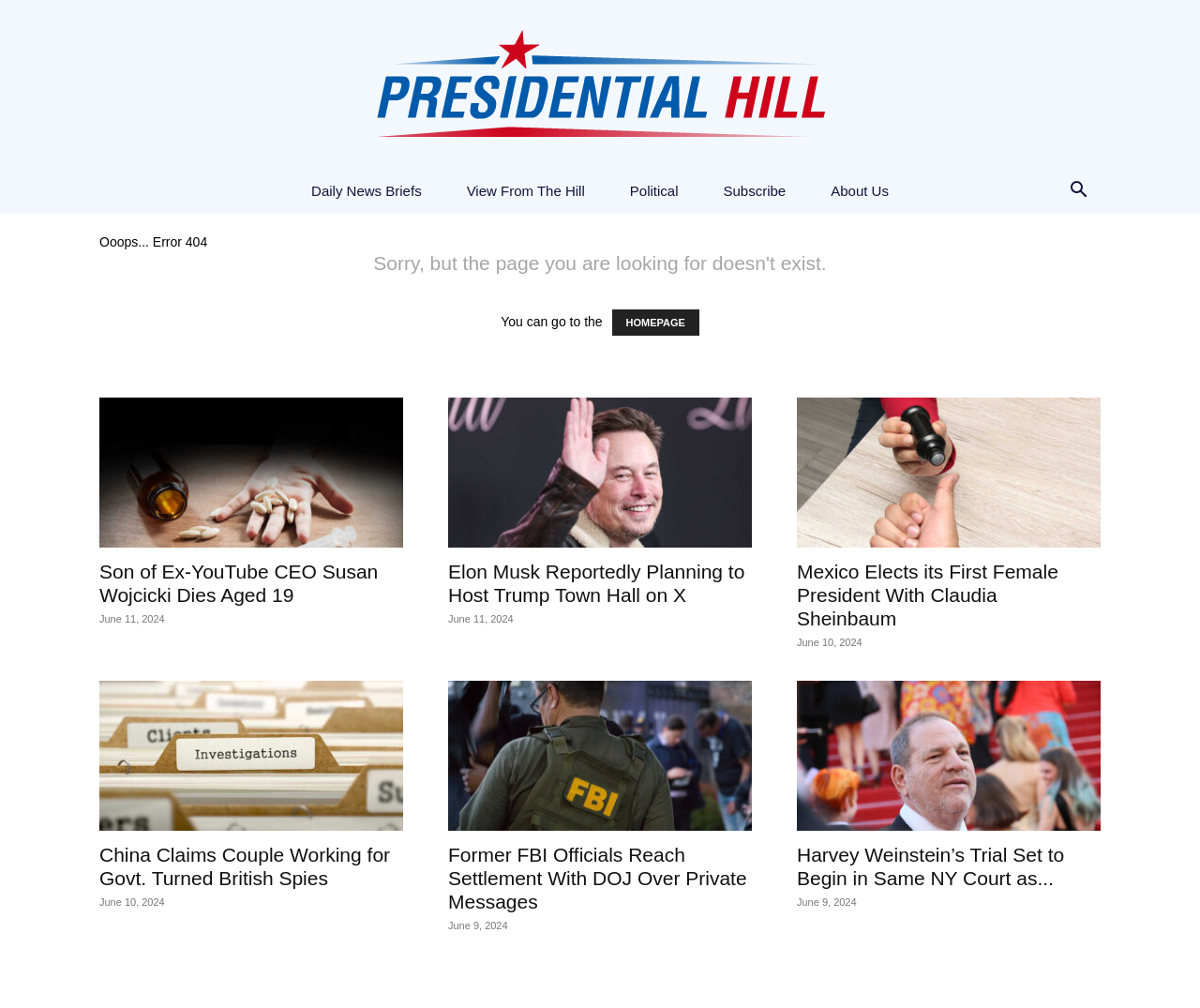How many news articles are displayed on the webpage?
Using the information from the image, provide a comprehensive answer to the question.

There are five news articles displayed on the webpage, each with a heading element and a corresponding image element. The articles are displayed in a vertical list, with the first article at coordinates [0.083, 0.555, 0.336, 0.602] and the last article at coordinates [0.664, 0.836, 0.917, 0.883]. This suggests that there are five news articles displayed on the webpage.